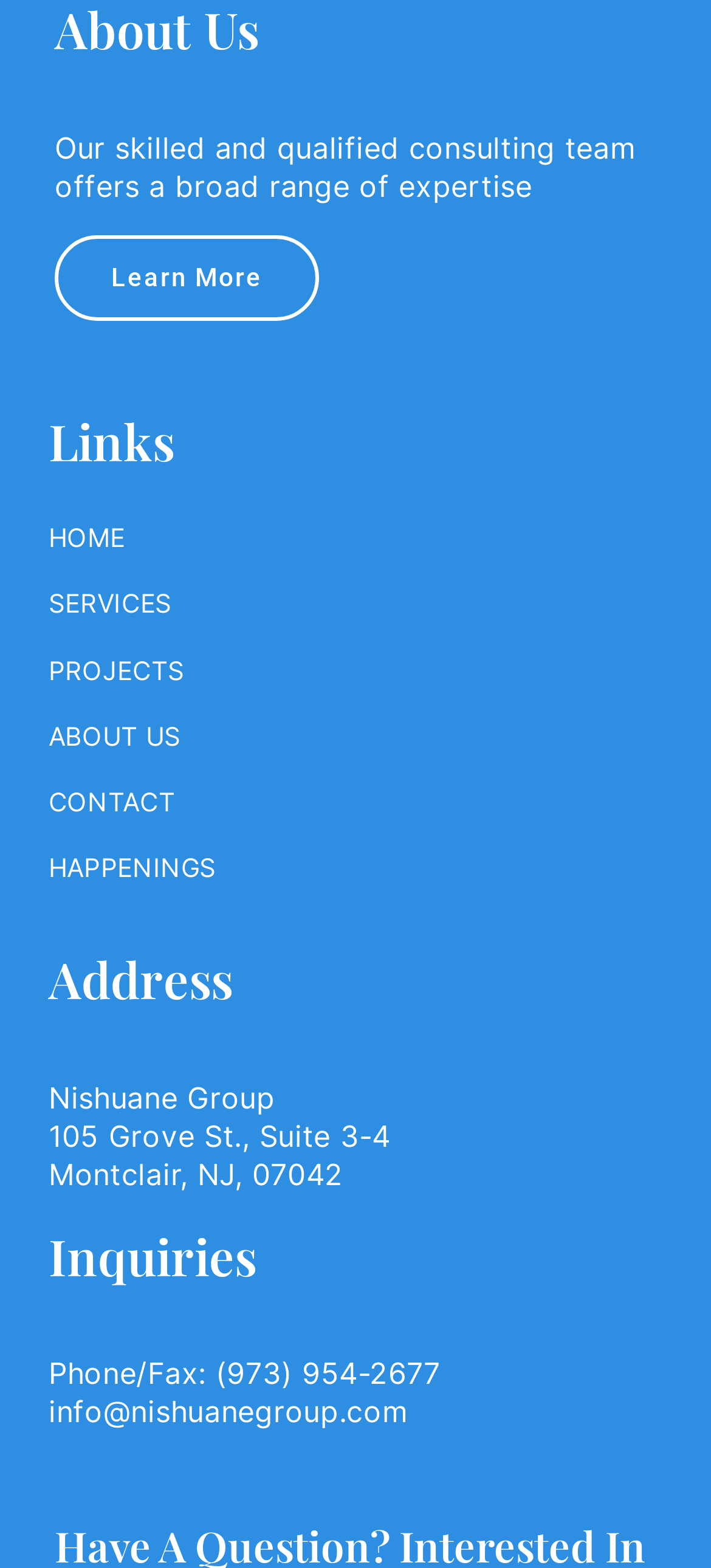How many headings are on the webpage?
Using the visual information, respond with a single word or phrase.

3